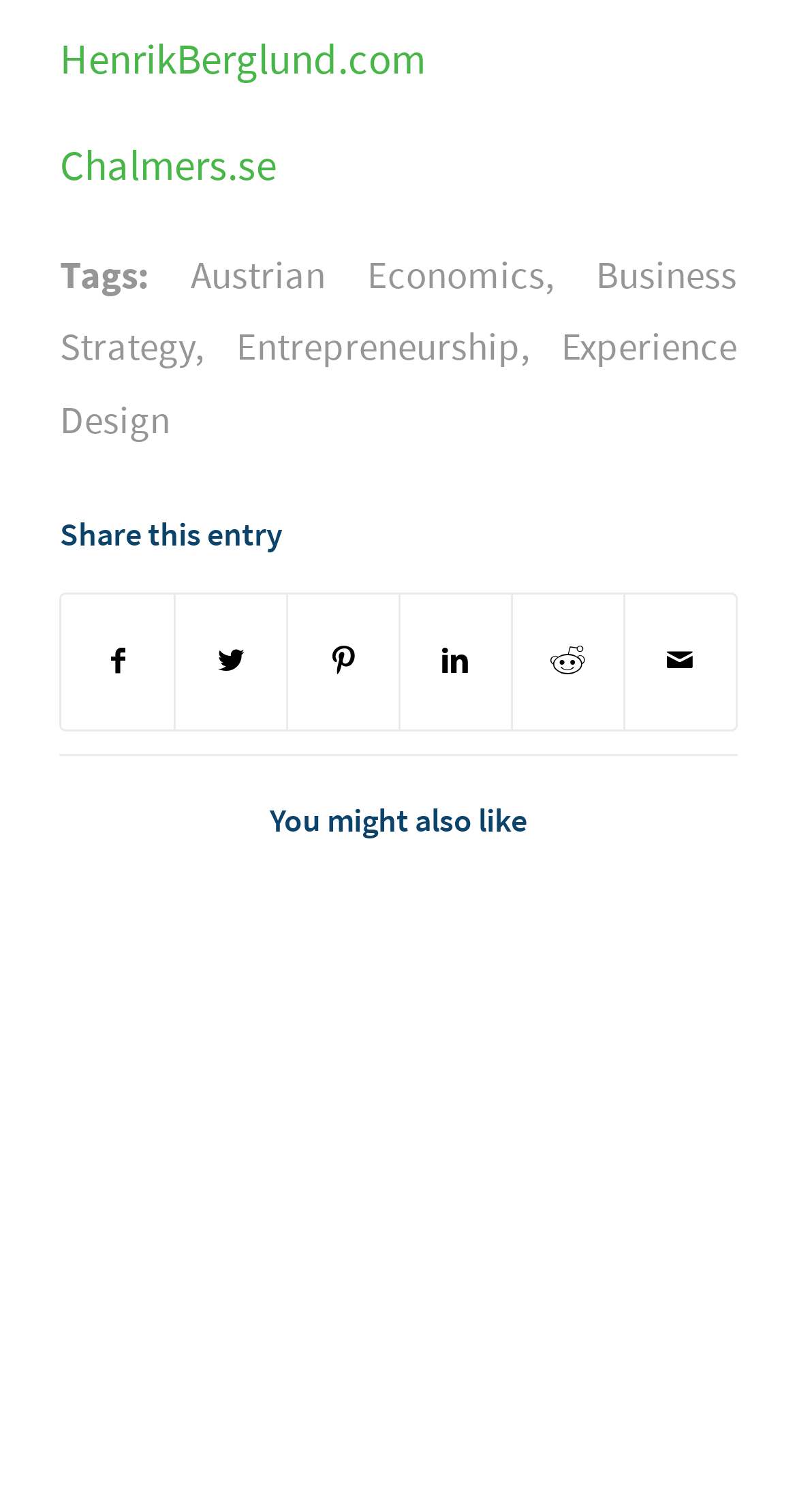How many images are on this webpage?
Provide a concise answer using a single word or phrase based on the image.

2